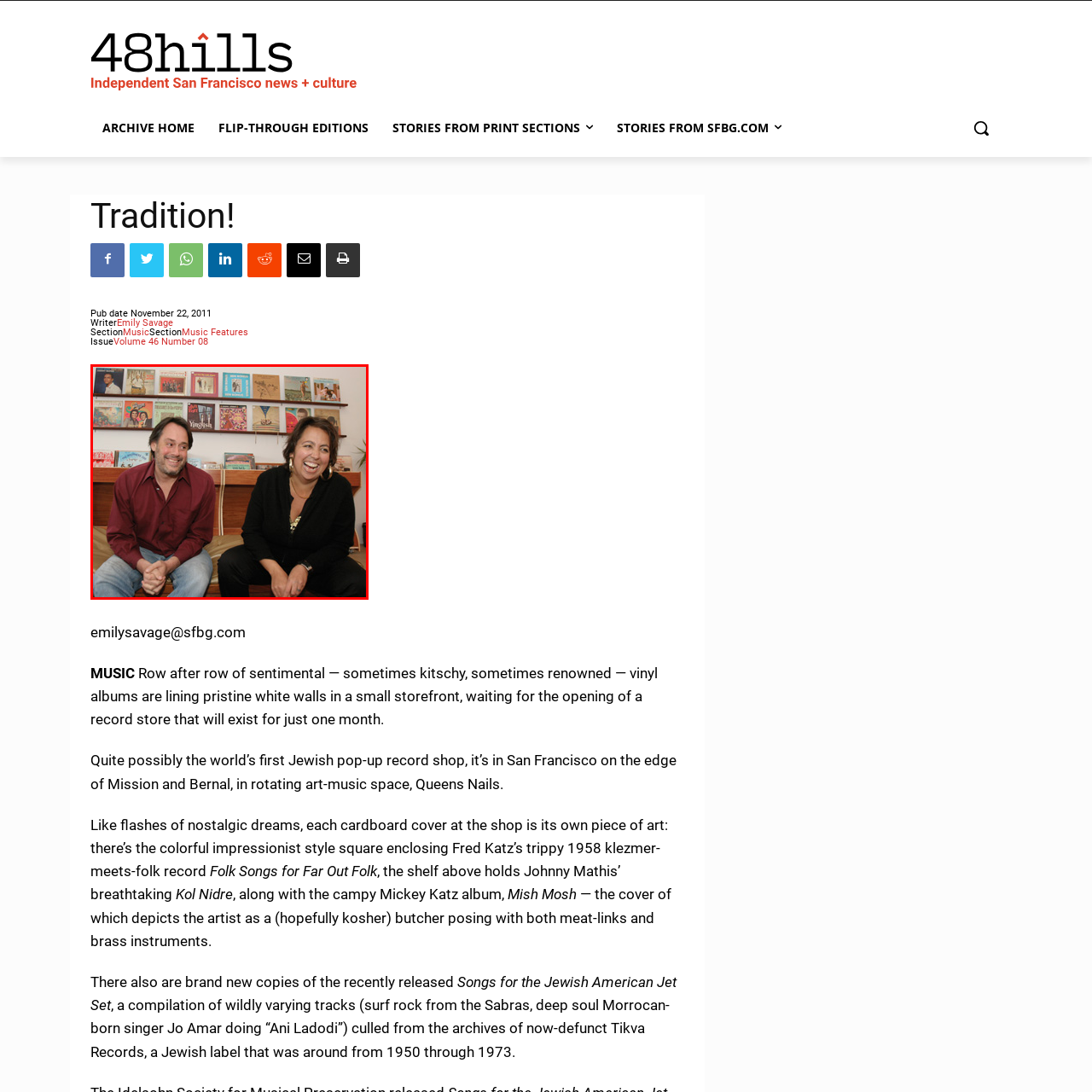Observe the image within the red boundary, What is the subjects' attire? Respond with a one-word or short phrase answer.

casual